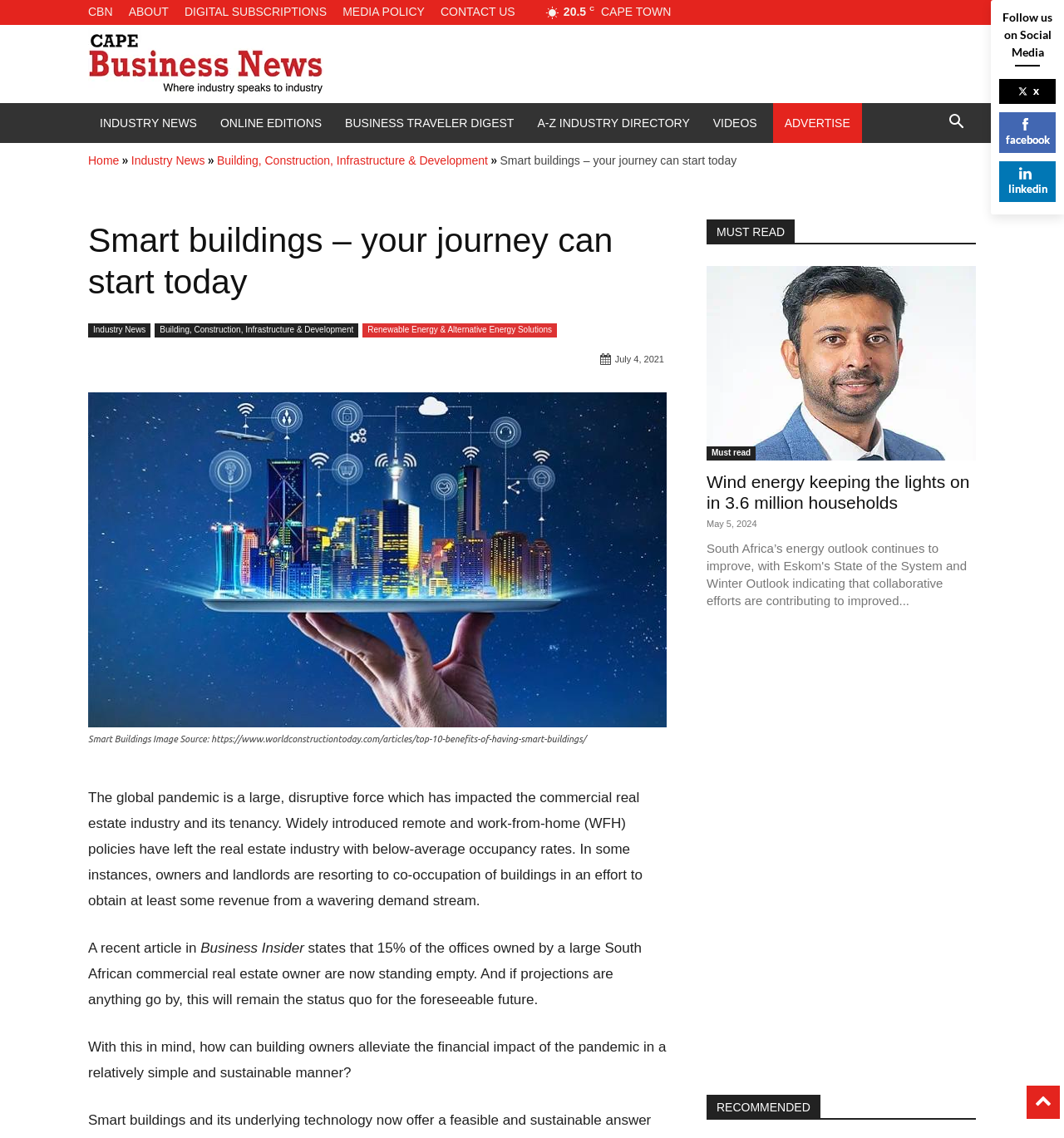Provide the bounding box coordinates of the HTML element this sentence describes: "A-Z Industry Directory".

[0.494, 0.091, 0.659, 0.126]